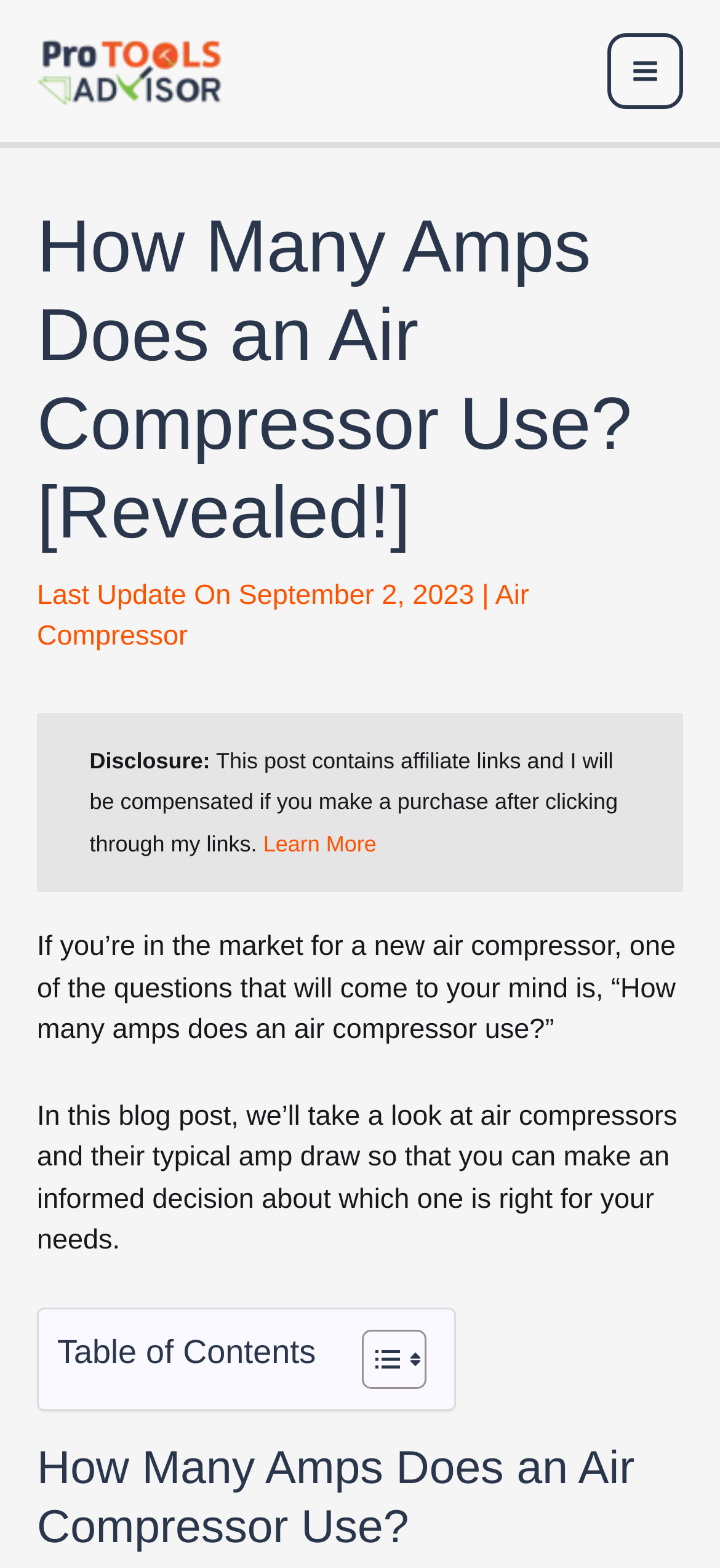What is the disclosure about affiliate links?
Please provide a full and detailed response to the question.

The disclosure about affiliate links is that the author will be compensated if the reader makes a purchase after clicking through their links, as stated in the text 'This post contains affiliate links and I will be compensated if you make a purchase after clicking through my links'.